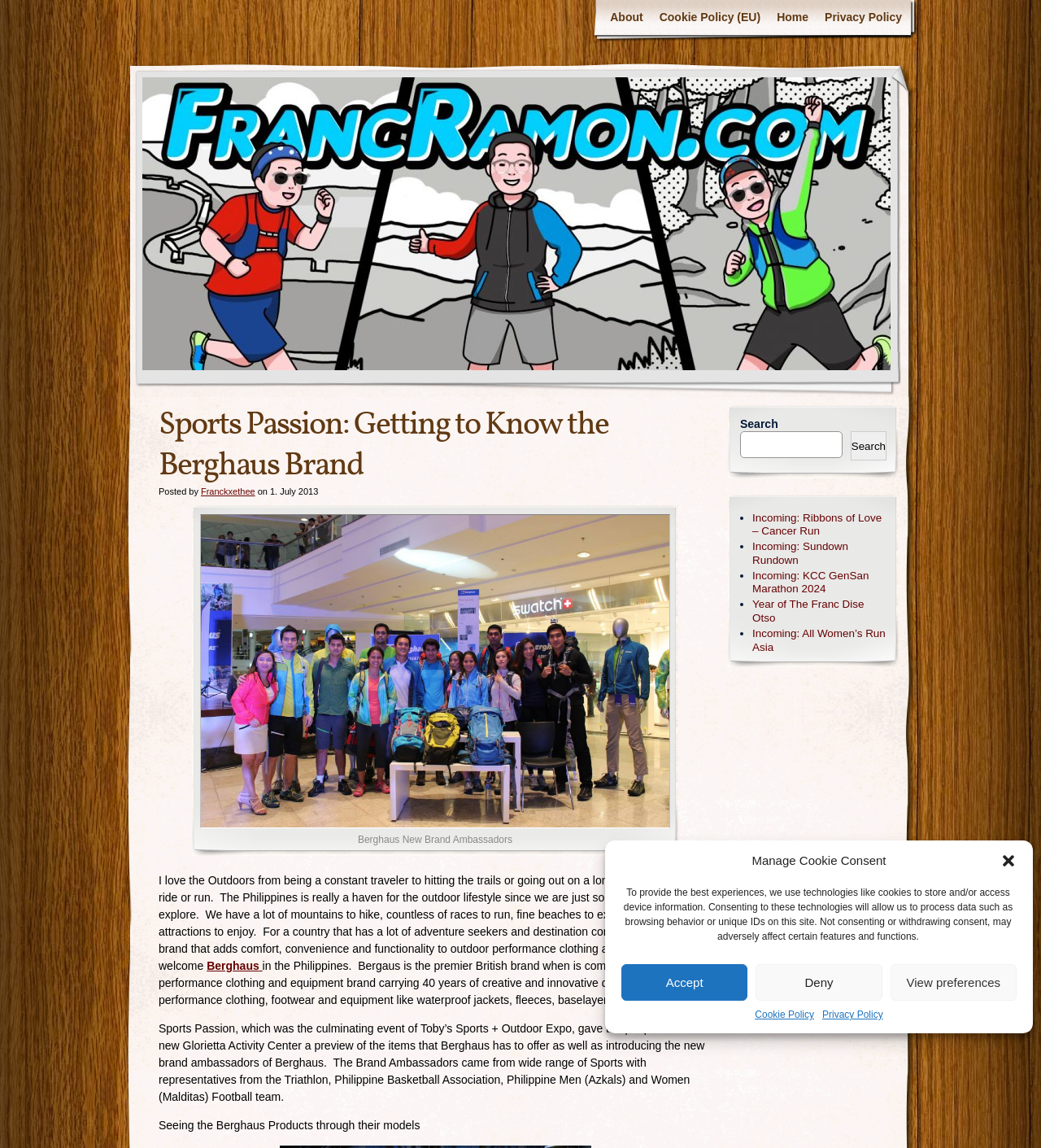How many links are there in the 'Incoming' section?
Could you please answer the question thoroughly and with as much detail as possible?

The 'Incoming' section has five links, which are 'Ribbons of Love – Cancer Run', 'Sundown Rundown', 'KCC GenSan Marathon 2024', 'Year of The Franc Dise Otso', and 'All Women’s Run Asia'.